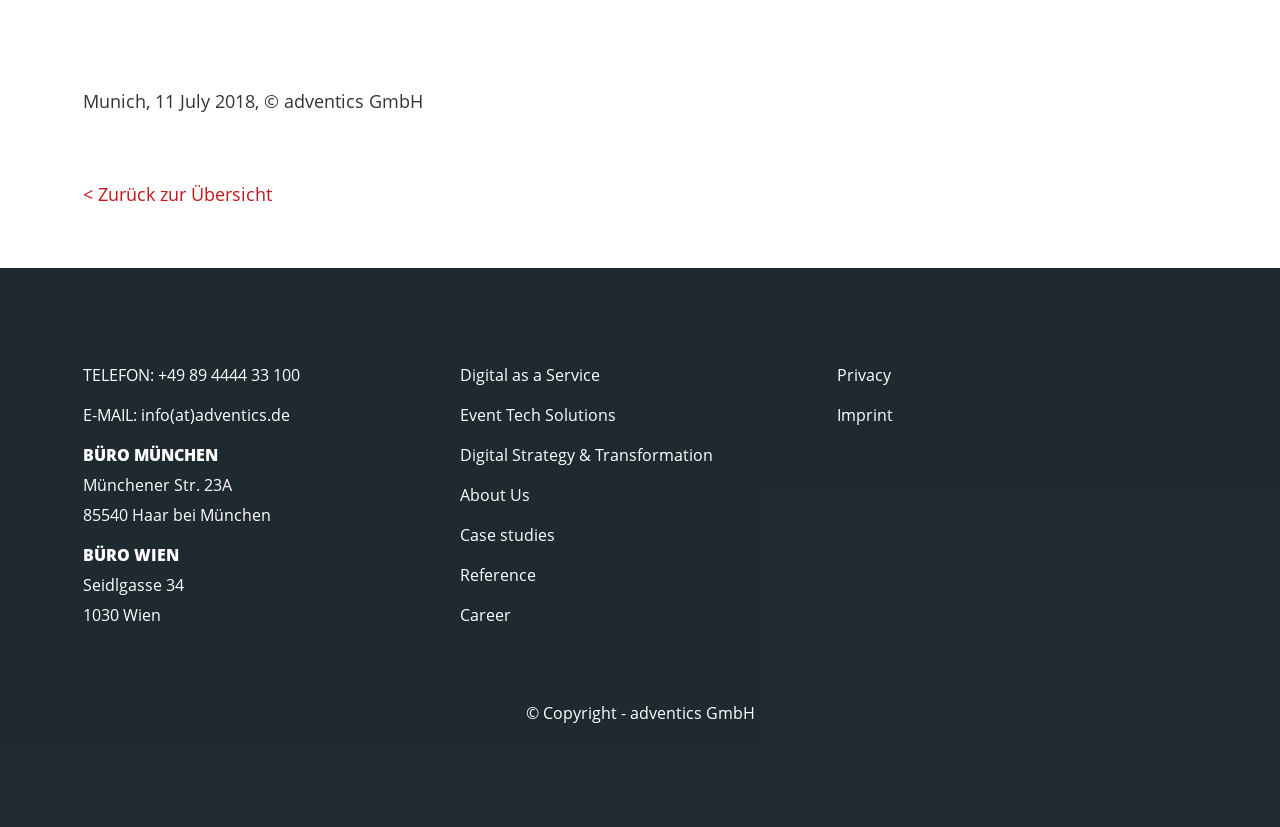Provide the bounding box coordinates for the area that should be clicked to complete the instruction: "Click on the 'End Poverty. Make Trillions.' link".

None